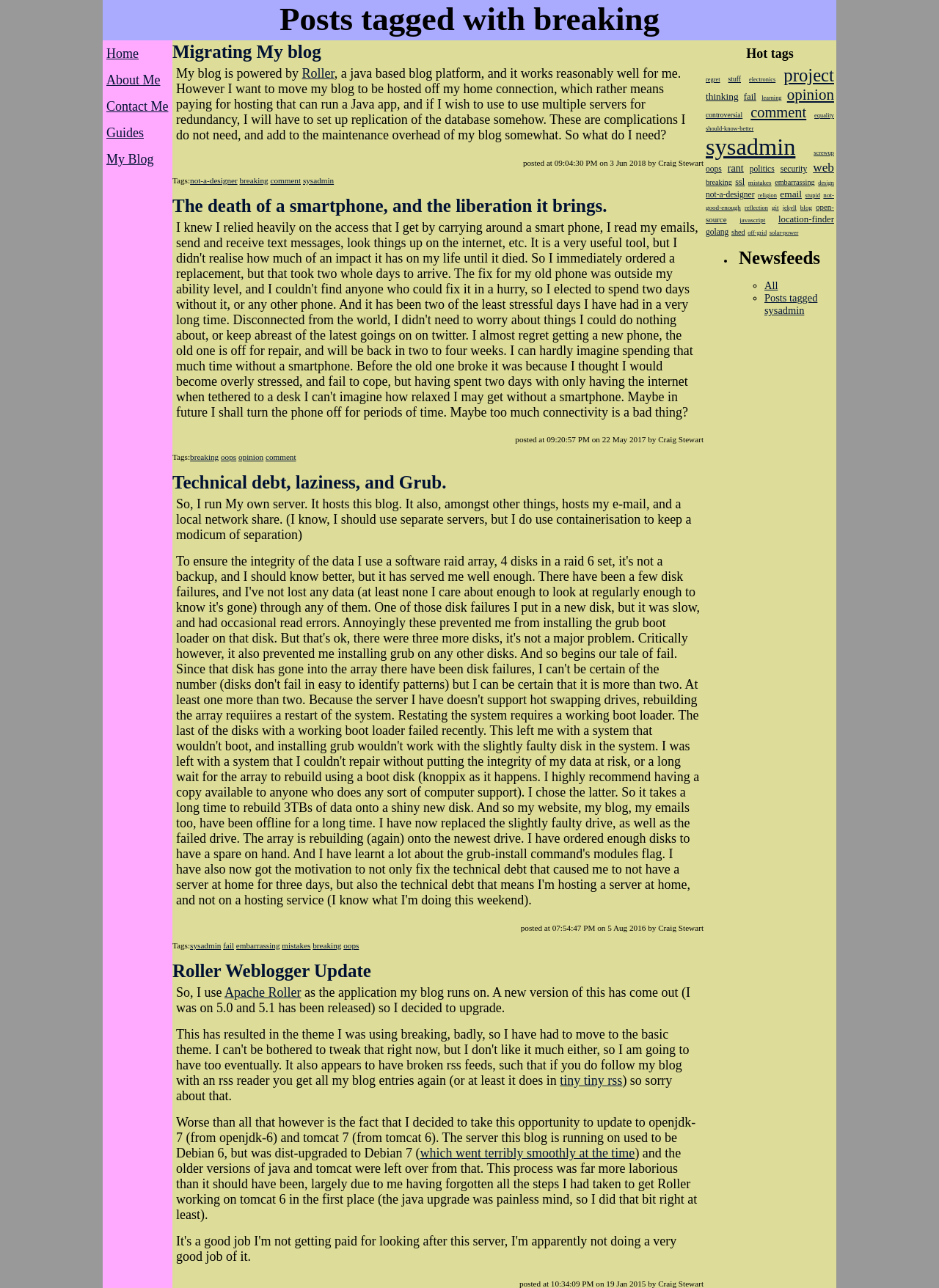Please find the bounding box coordinates for the clickable element needed to perform this instruction: "Explore the 'Hot tags' section".

[0.755, 0.036, 0.884, 0.048]